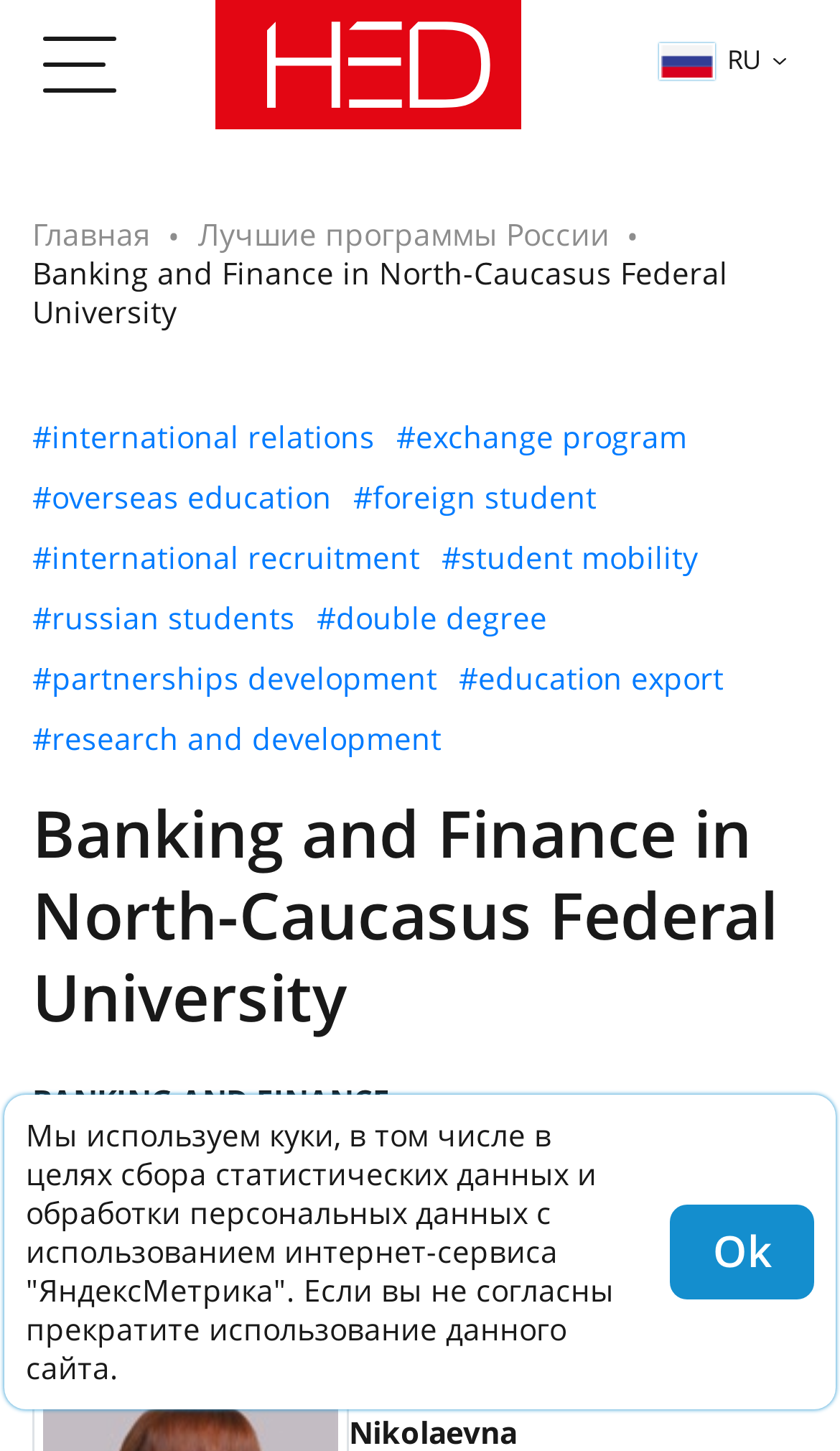Please respond to the question using a single word or phrase:
What are the main topics related to international relations?

Exchange program, overseas education, foreign student, international recruitment, student mobility